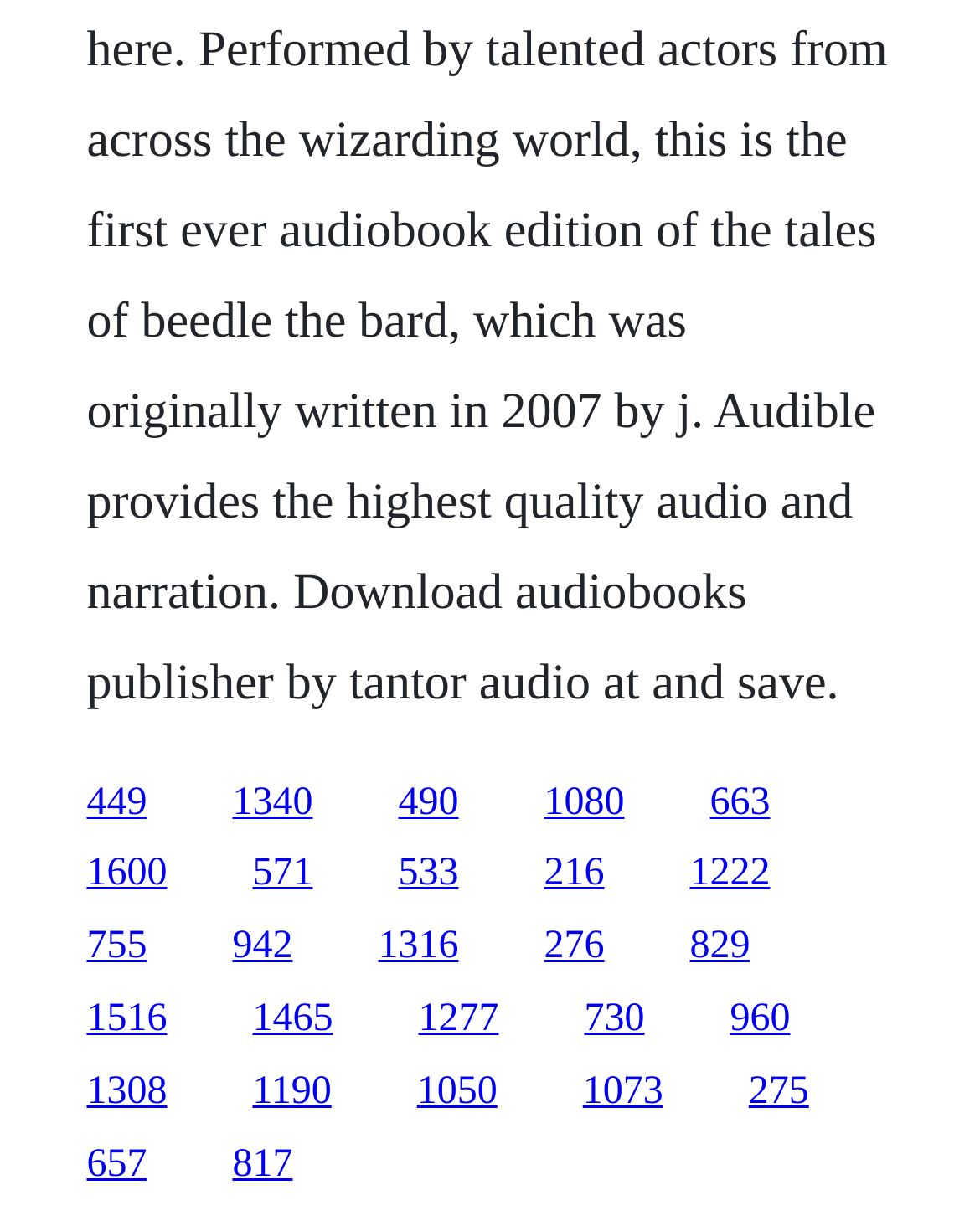Identify the bounding box coordinates necessary to click and complete the given instruction: "click the first link".

[0.088, 0.639, 0.15, 0.674]